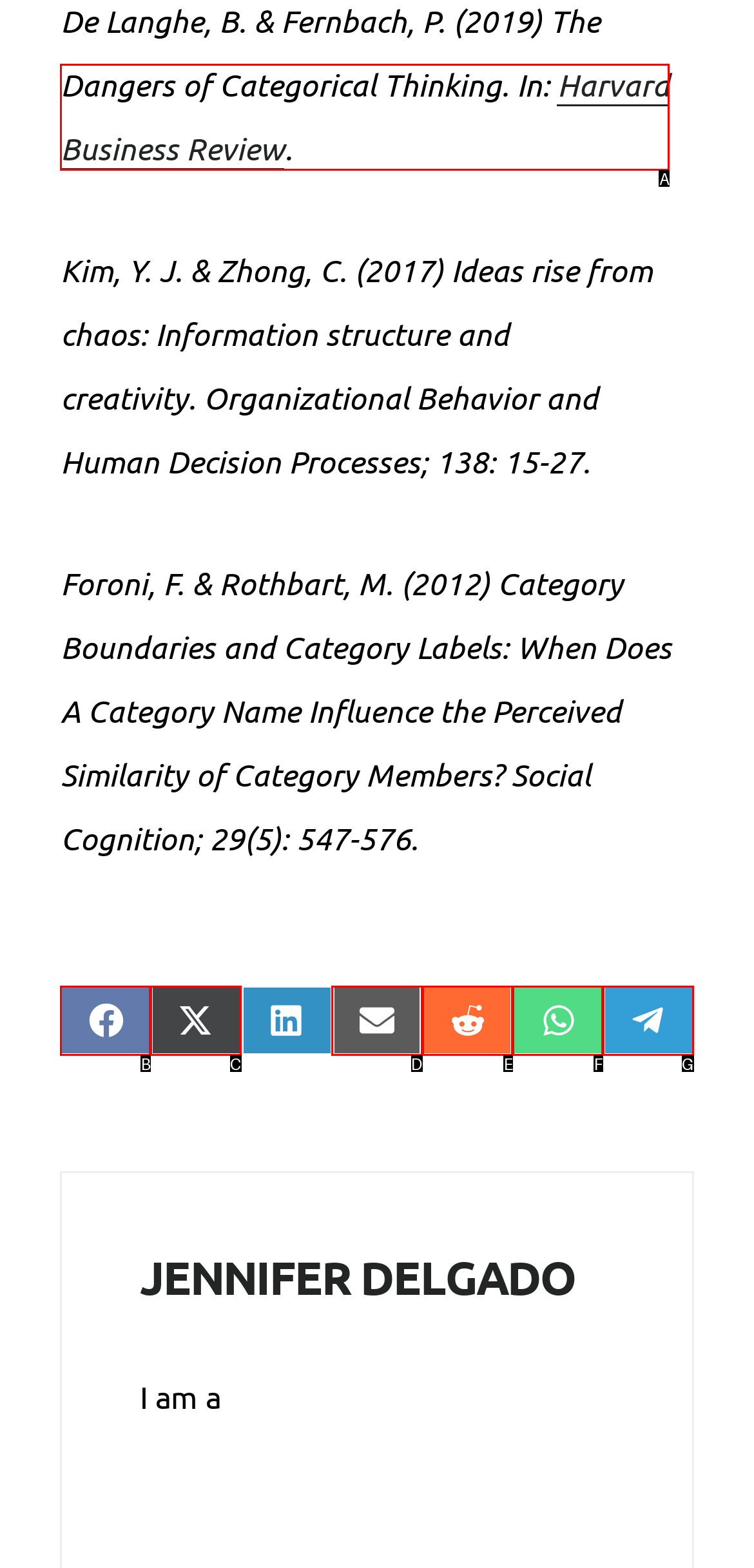Match the following description to the correct HTML element: Share on X (Twitter) Indicate your choice by providing the letter.

C